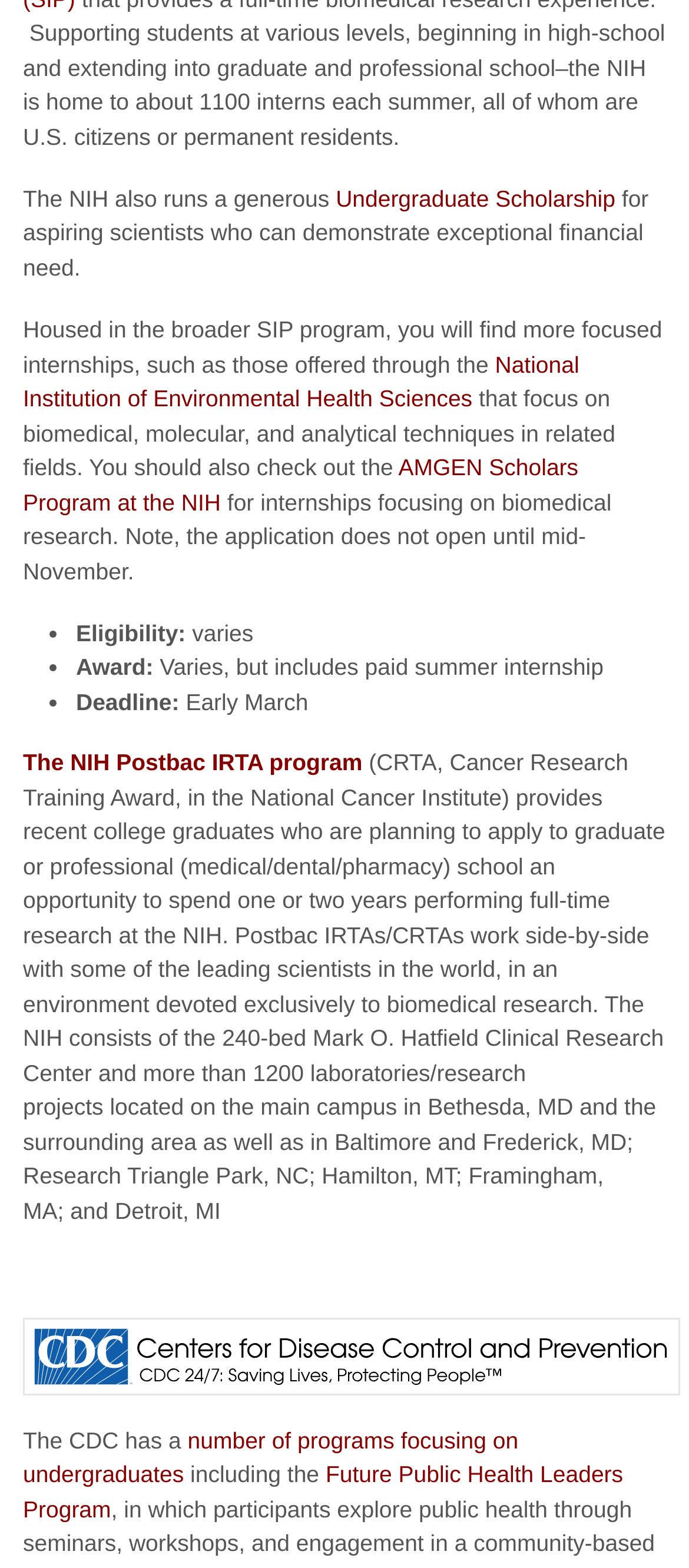What is the focus of the National Institution of Environmental Health Sciences?
Please respond to the question with a detailed and informative answer.

The National Institution of Environmental Health Sciences focuses on biomedical, molecular, and analytical techniques in related fields, as mentioned in the text 'that focus on biomedical, molecular, and analytical techniques in related fields.'